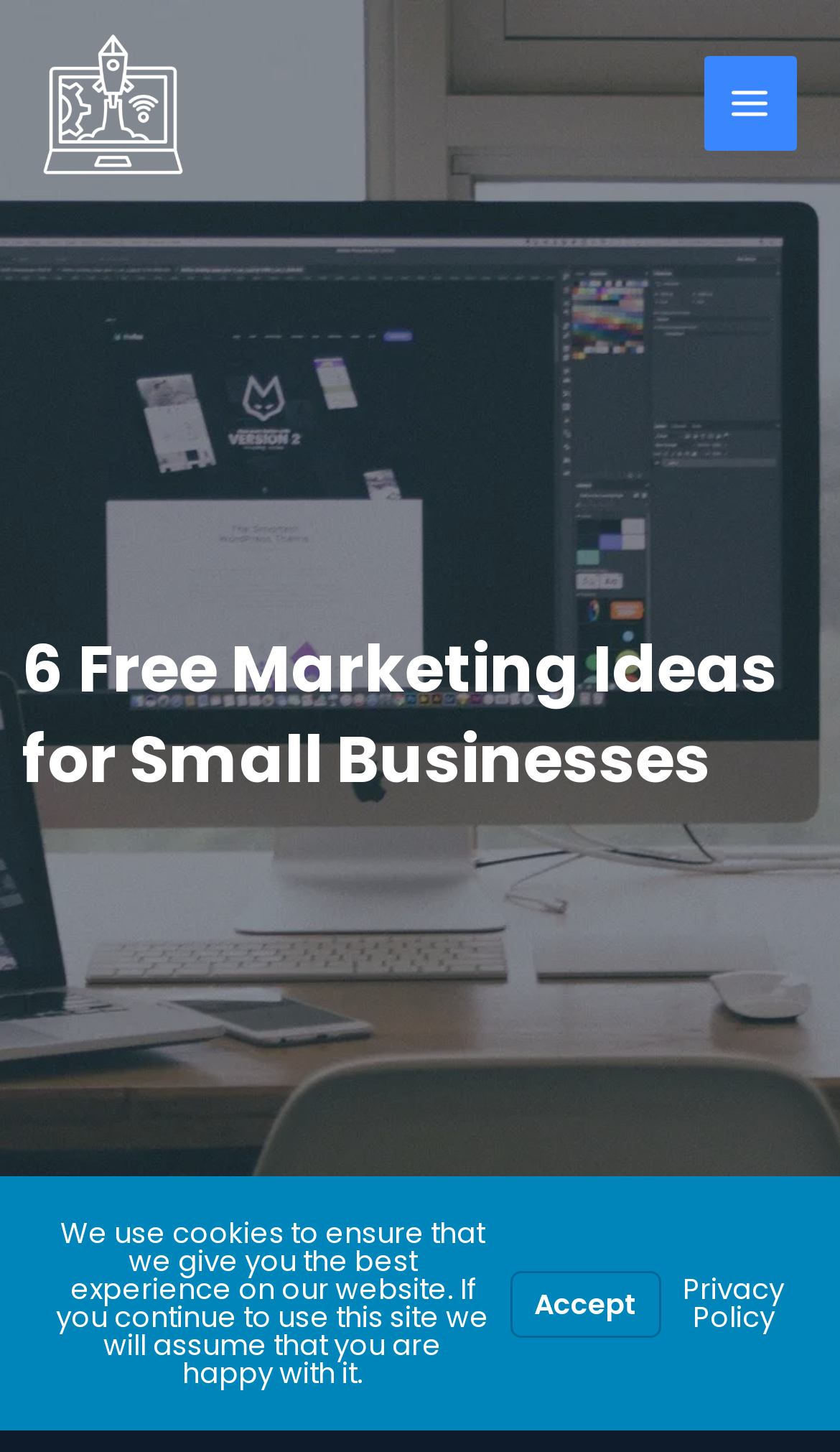Offer a meticulous description of the webpage's structure and content.

This webpage is about marketing ideas for small businesses, specifically providing six free ideas. At the top left corner, there is a logo of Ready Set Web, a web design agency in Kent, in white color. Next to the logo, there is a main menu button. 

Below the logo and the main menu button, there is a prominent heading that reads "6 Free Marketing Ideas for Small Businesses". 

At the bottom of the page, there is a notification about the use of cookies on the website. The notification informs users that by continuing to use the site, they will be assumed to be happy with the cookie policy. There are two links provided, one to accept the cookies and another to access the privacy policy.